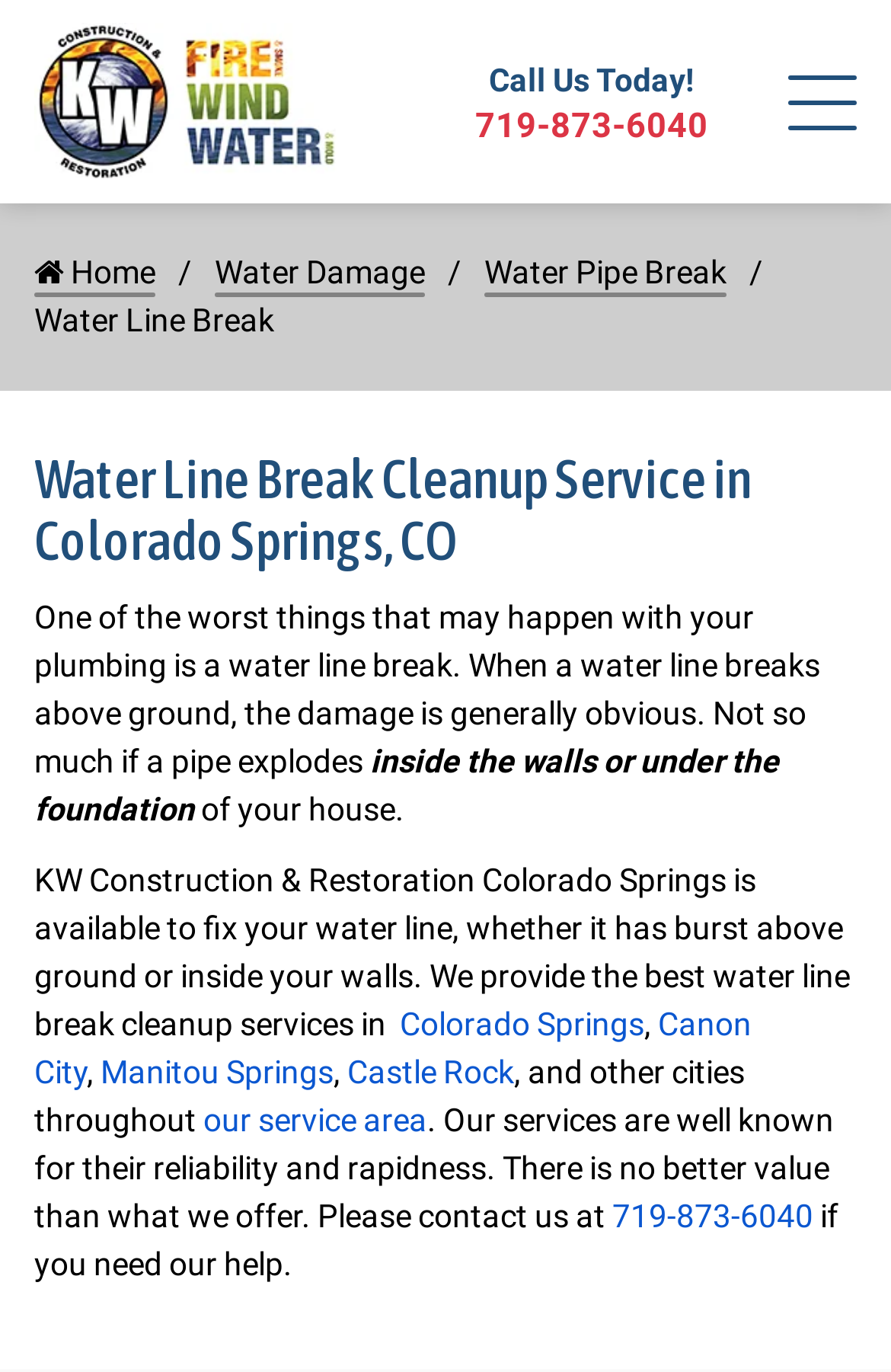Indicate the bounding box coordinates of the element that needs to be clicked to satisfy the following instruction: "Get Water Line Break Cleanup Service in Colorado Springs". The coordinates should be four float numbers between 0 and 1, i.e., [left, top, right, bottom].

[0.449, 0.733, 0.723, 0.76]